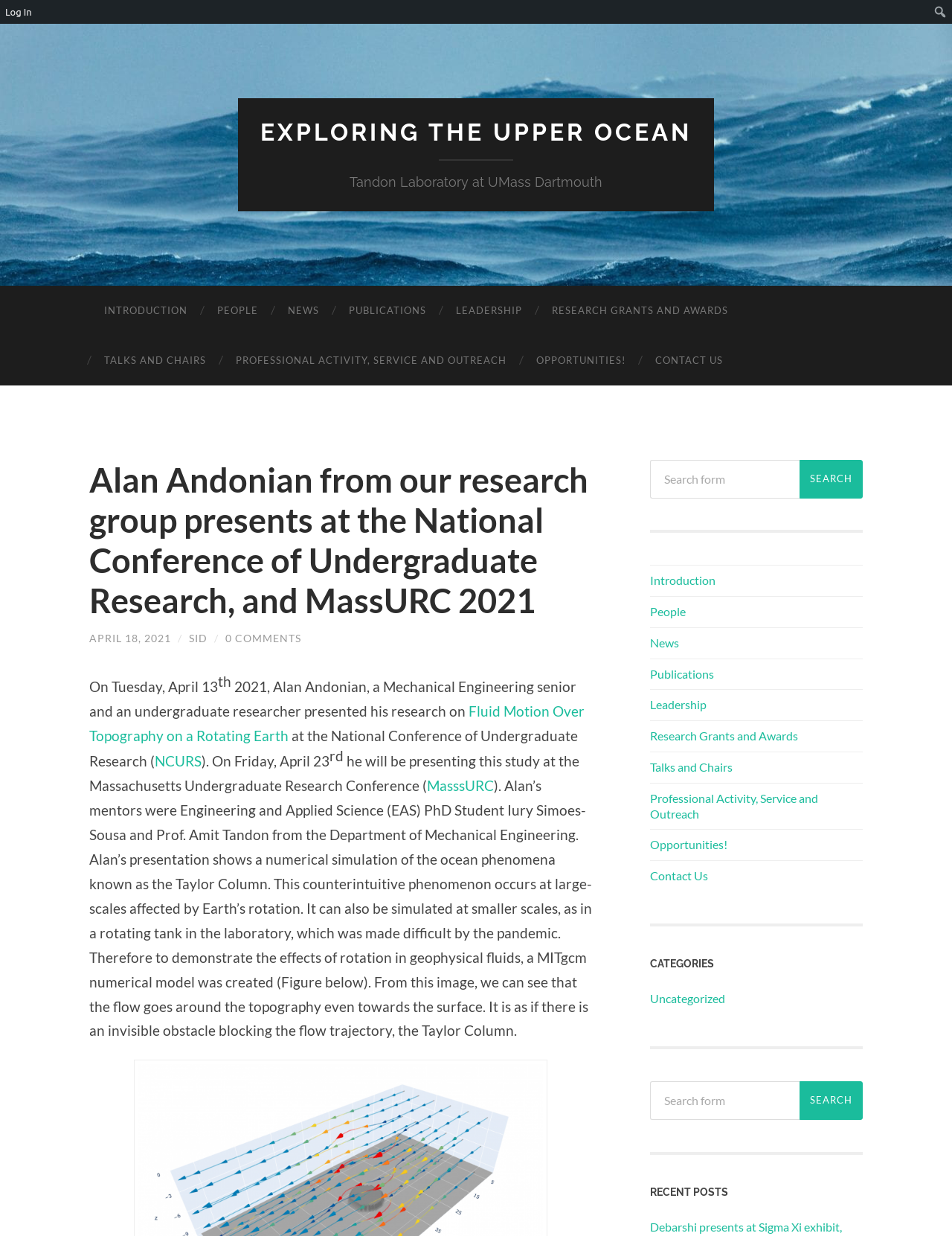Please give a concise answer to this question using a single word or phrase: 
What is the name of the professor who is Alan Andonian's mentor?

Amit Tandon